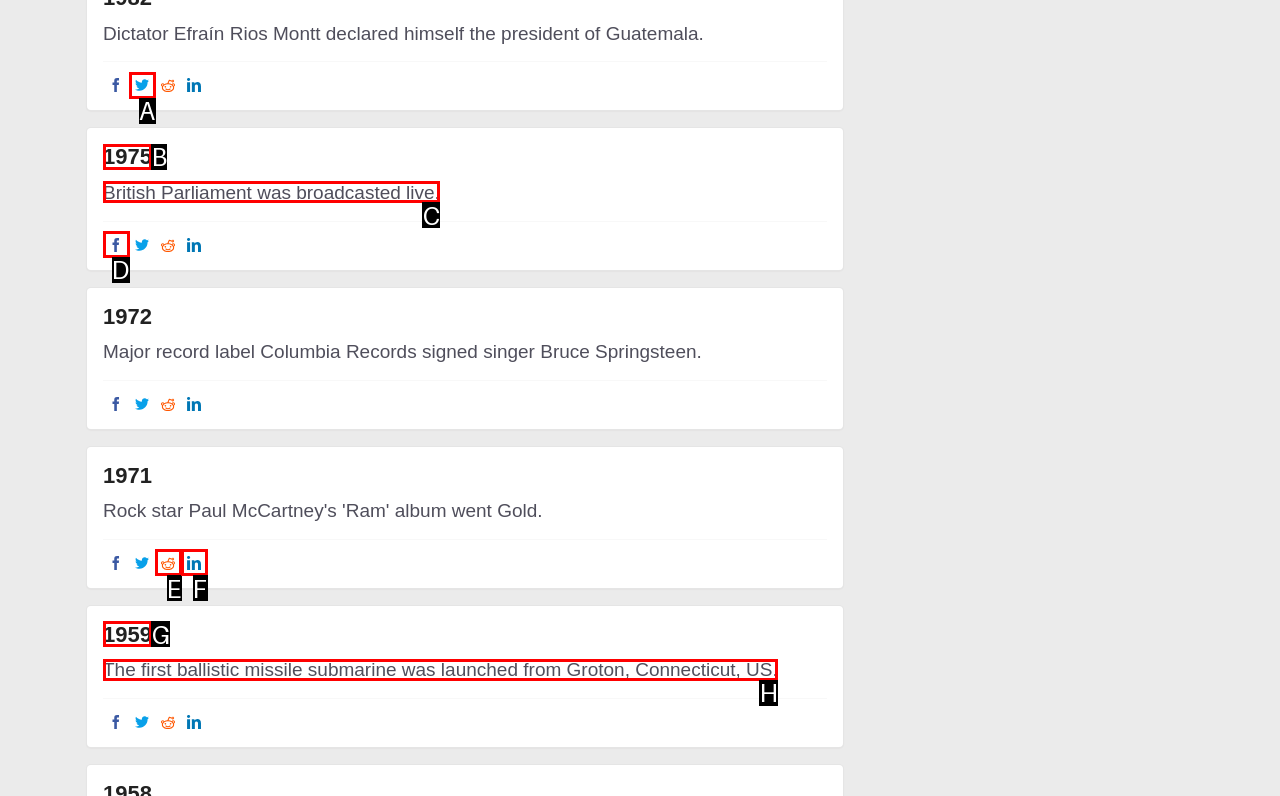Select the HTML element that best fits the description: 1975
Respond with the letter of the correct option from the choices given.

B